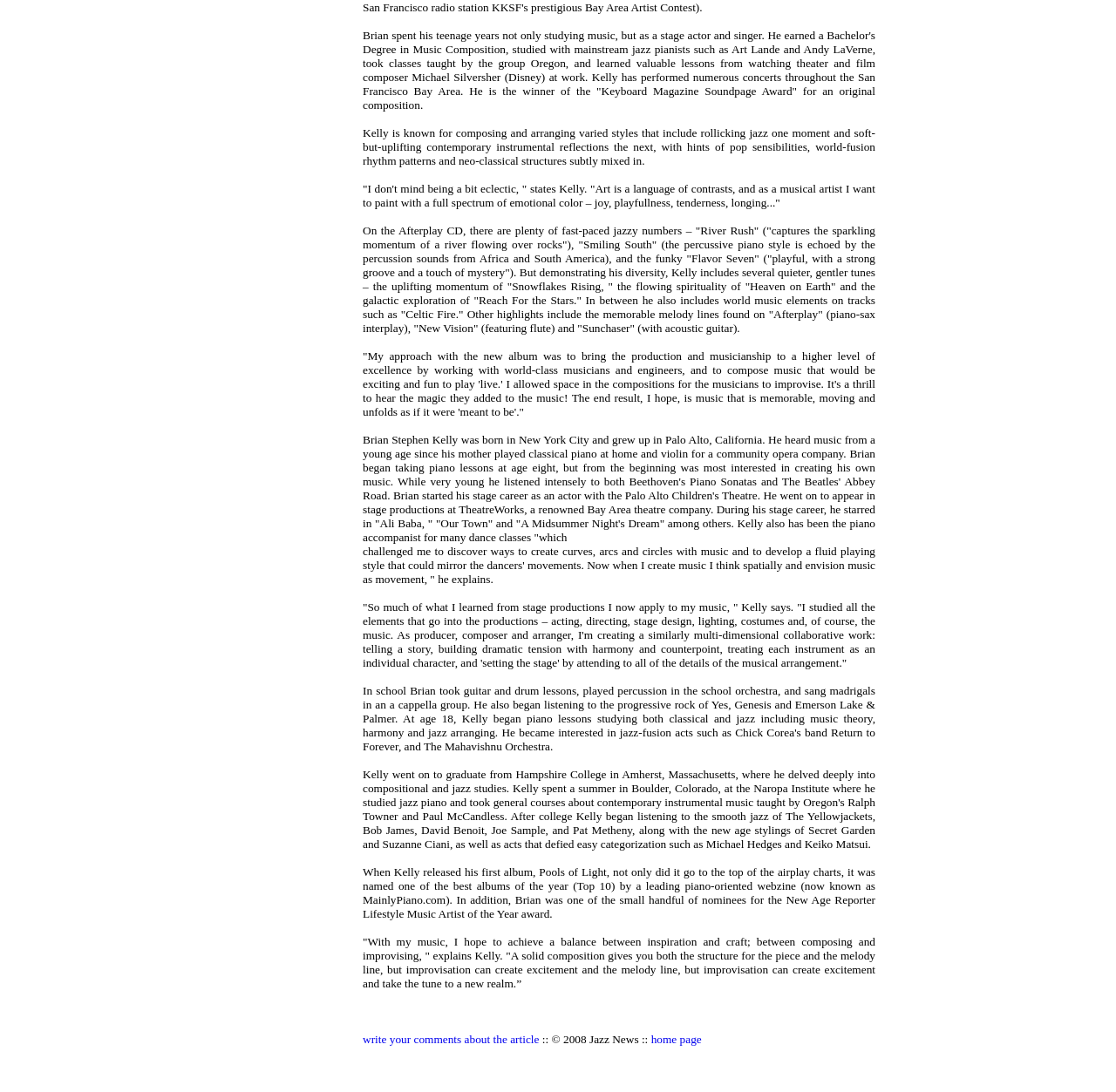Find the bounding box coordinates for the element described here: "home page".

[0.583, 0.946, 0.629, 0.958]